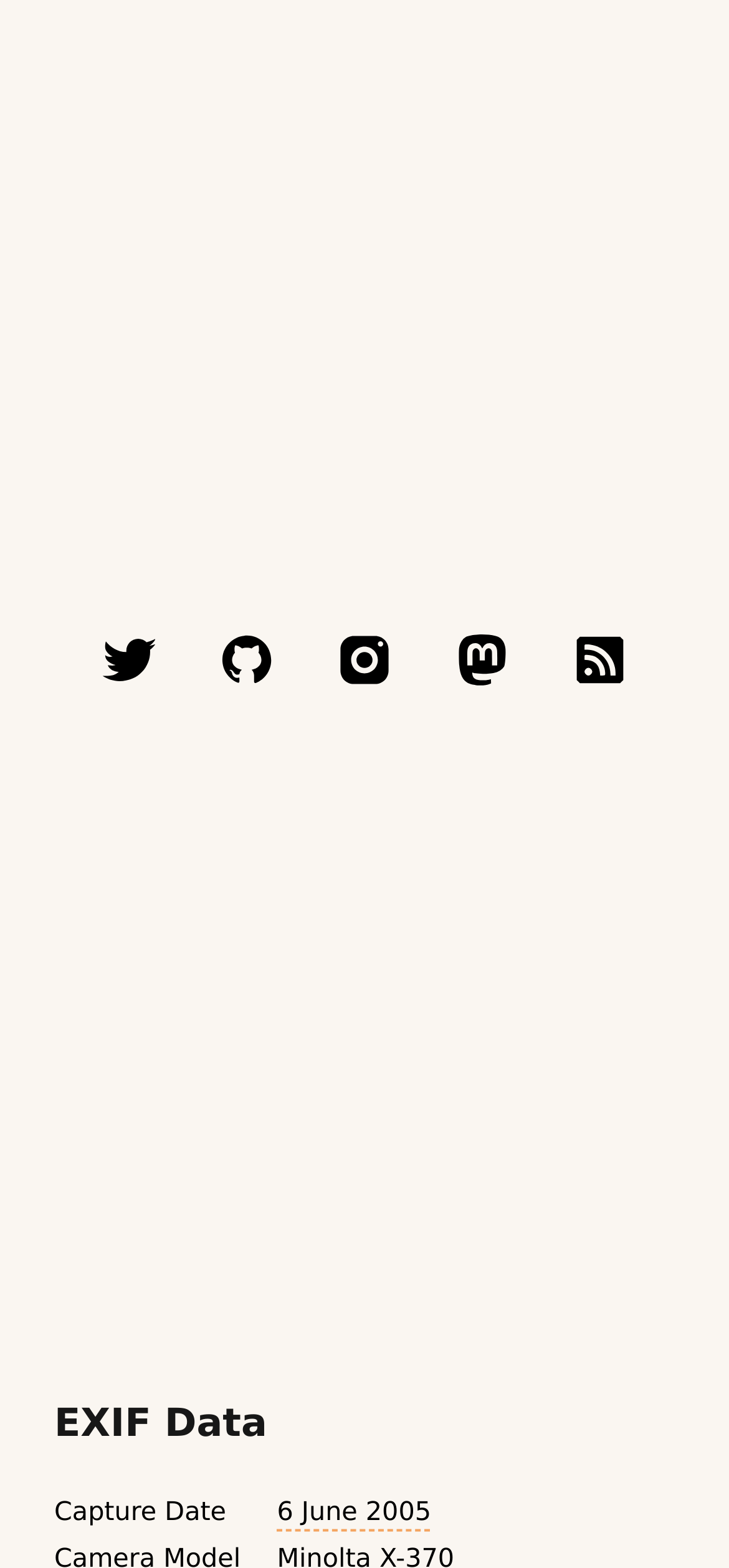What is the subject of the image?
Using the information presented in the image, please offer a detailed response to the question.

The subject of the image can be determined by reading the heading 'Looking north from the Giant Wild Goose Pagoda' which suggests that the image is taken from a specific location and direction, and the main focus is on the Giant Wild Goose Pagoda.